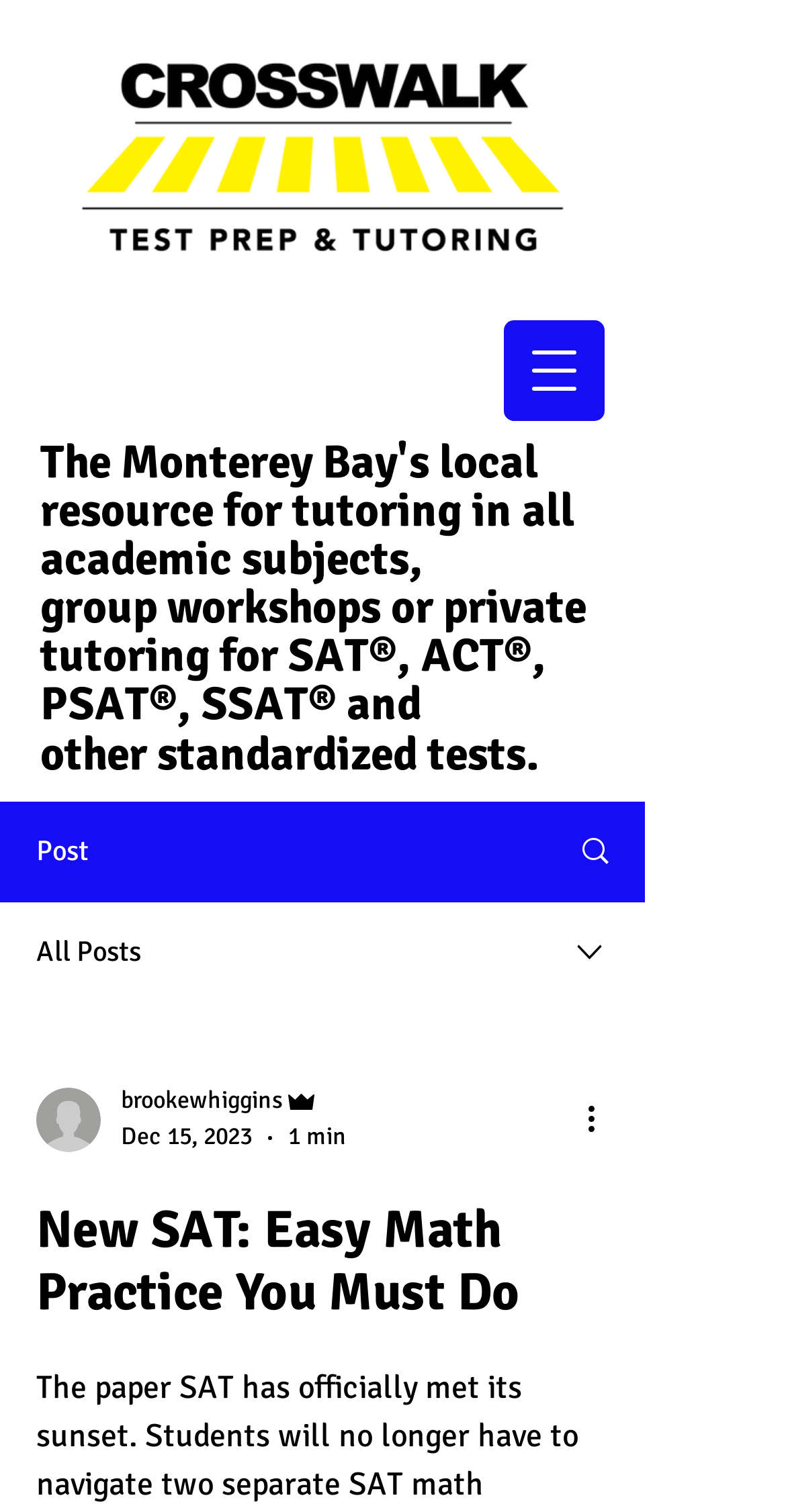Answer the following query with a single word or phrase:
How many links are on the webpage?

2